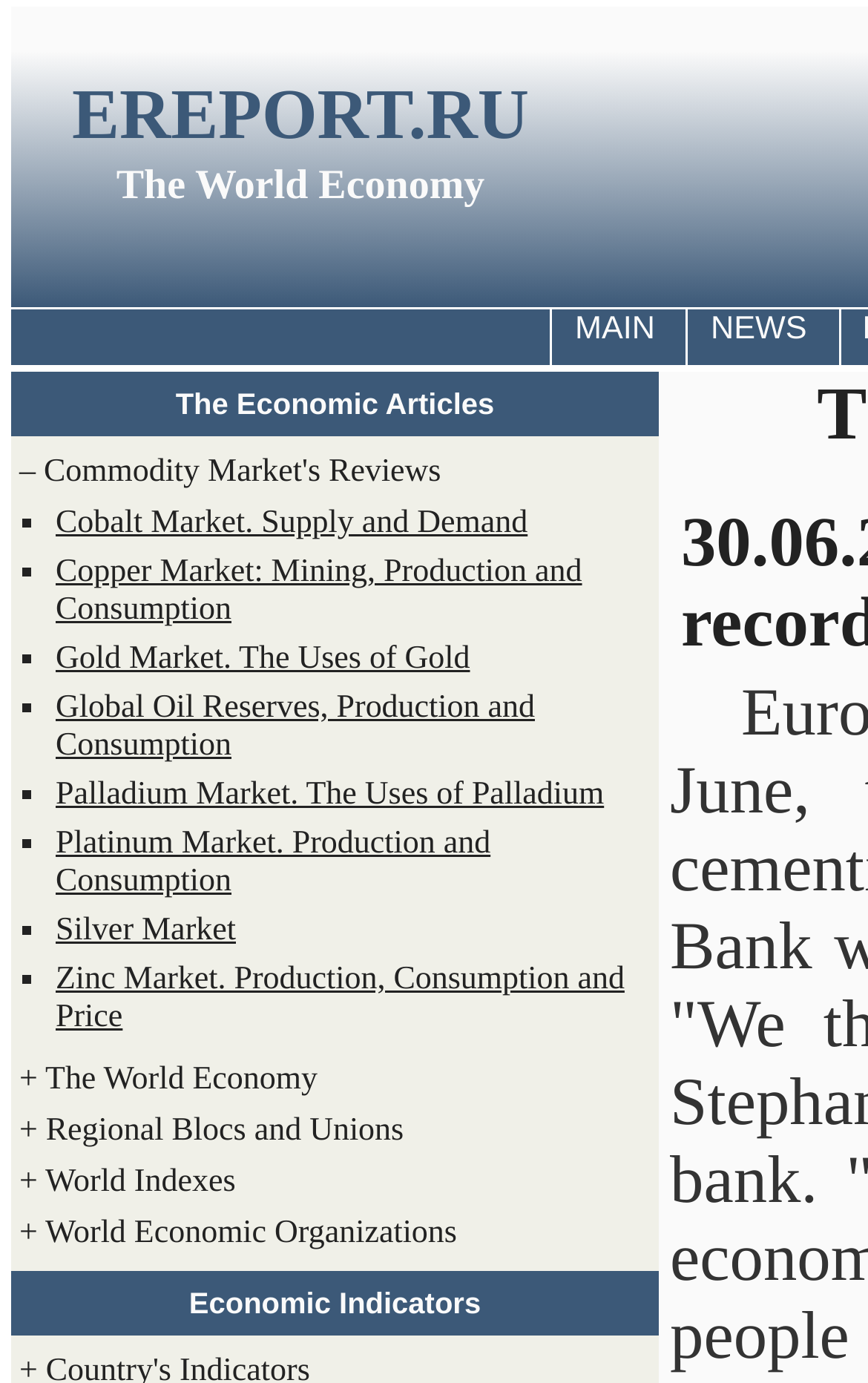Please pinpoint the bounding box coordinates for the region I should click to adhere to this instruction: "Email Alexander V. Maugeri".

None